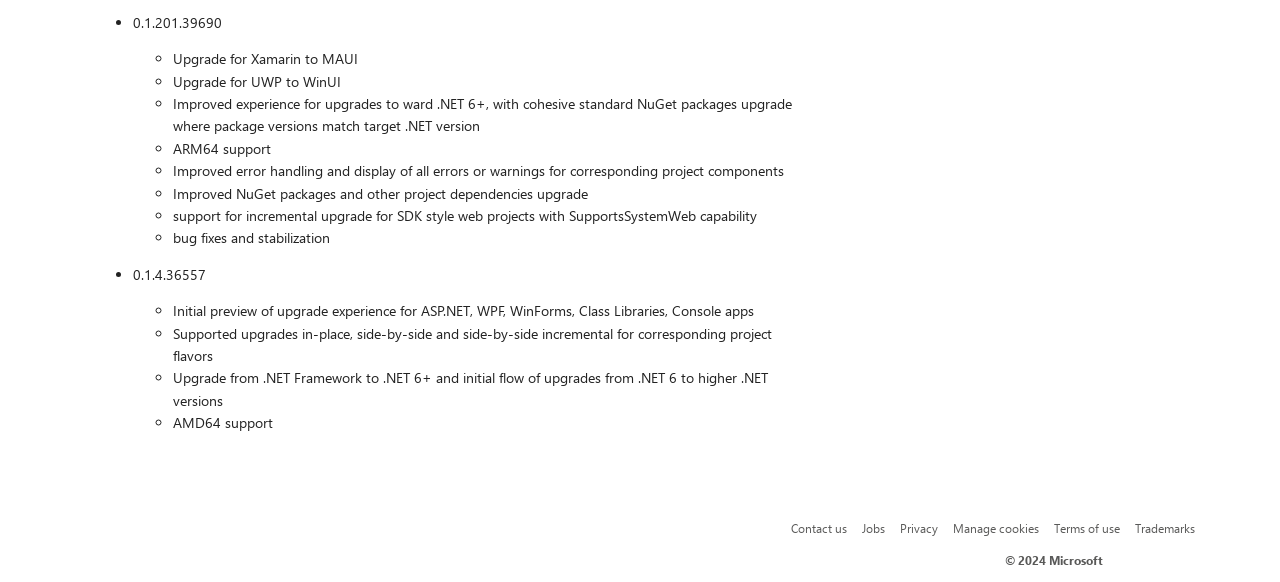What is the copyright year mentioned at the bottom?
Give a detailed and exhaustive answer to the question.

The copyright year is mentioned at the bottom of the webpage, which is '2024'. This can be found by looking at the StaticText element with the OCR text '2024 Microsoft'.